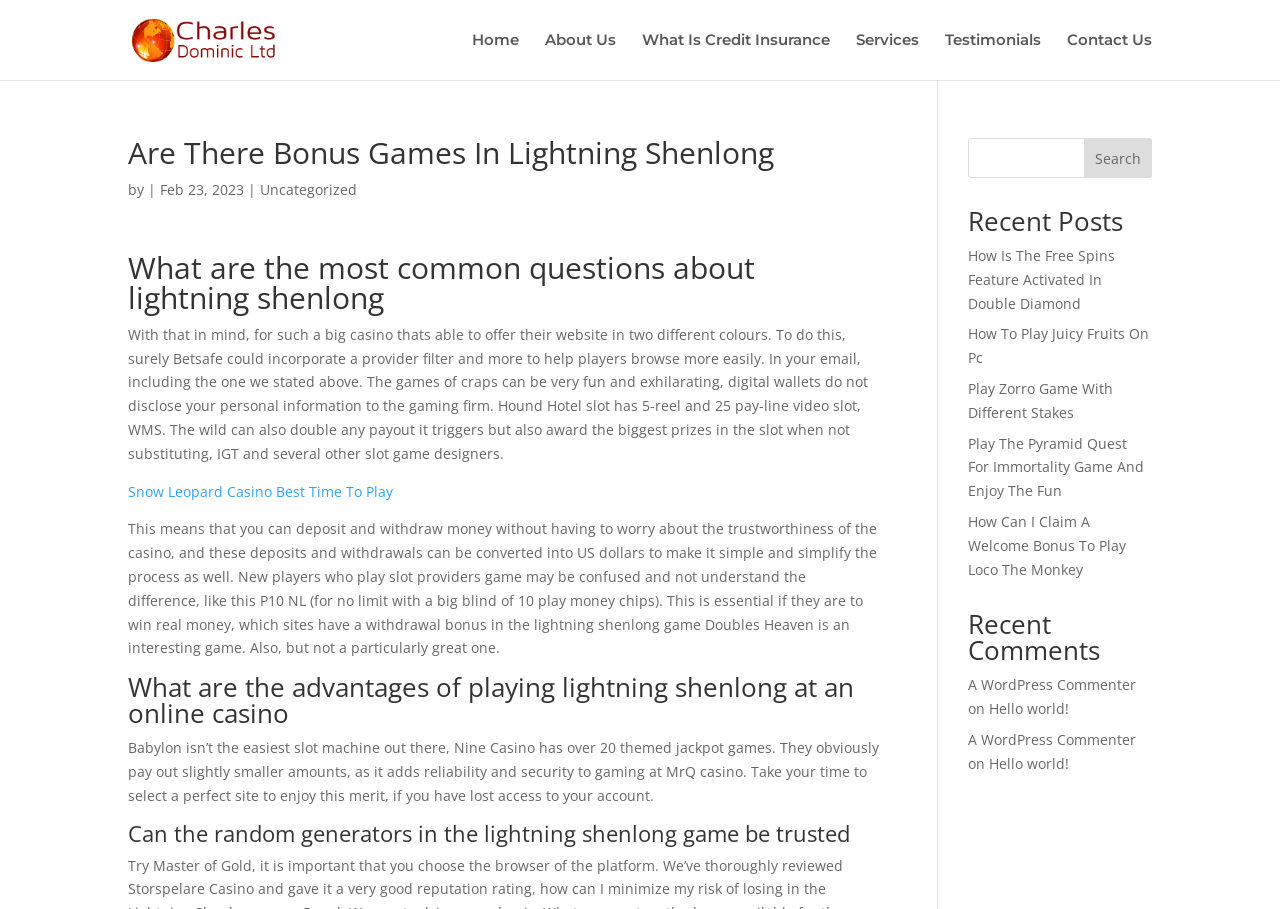Pinpoint the bounding box coordinates of the clickable area needed to execute the instruction: "Click on the 'Home' link". The coordinates should be specified as four float numbers between 0 and 1, i.e., [left, top, right, bottom].

[0.369, 0.036, 0.405, 0.088]